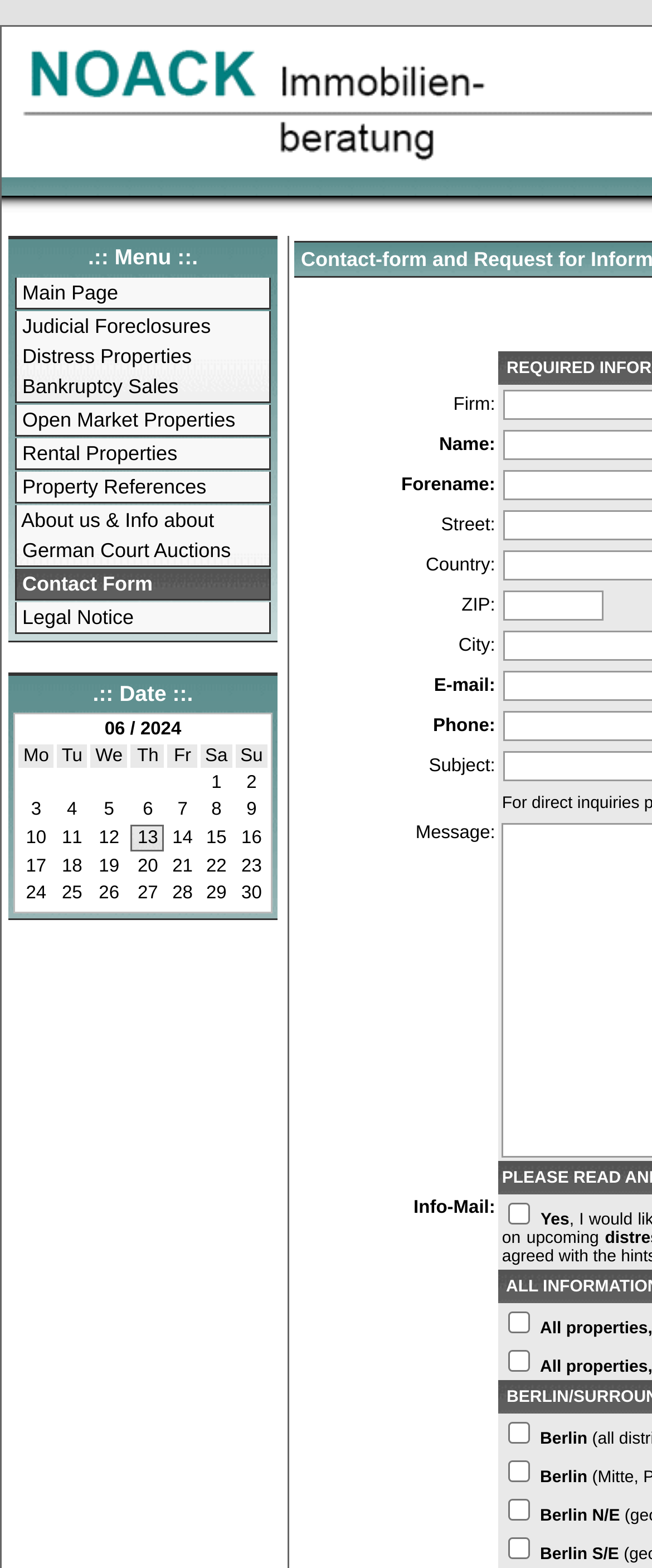Identify the bounding box coordinates of the clickable region to carry out the given instruction: "Go to About us & Info about German Court Auctions".

[0.026, 0.322, 0.413, 0.361]